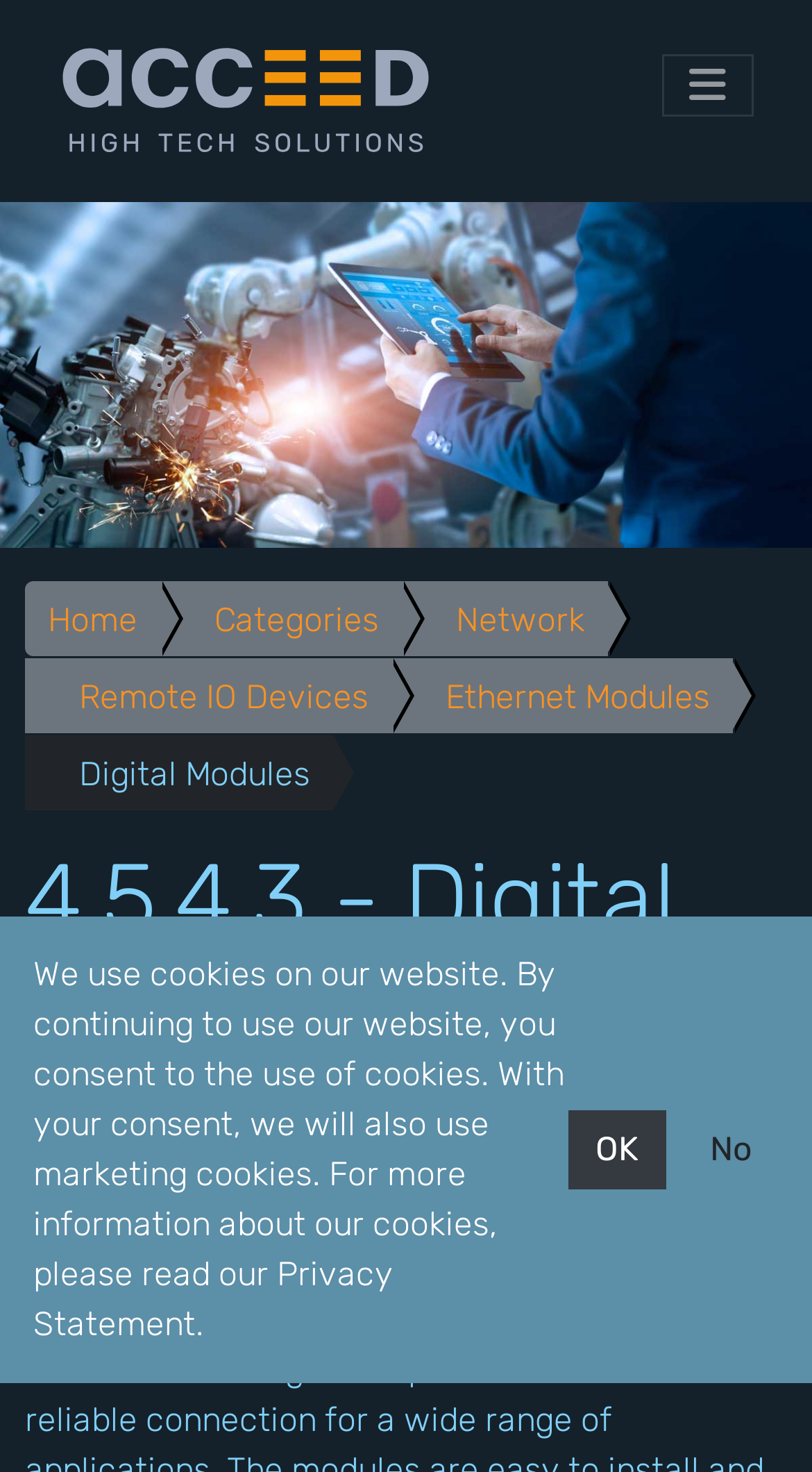Illustrate the webpage's structure and main components comprehensively.

The webpage is about connecting remote IO devices with Ethernet and digital modules for a secure network. At the top left, there is a logo image of "acceed" with a link to access it. Next to the logo, there is a button to toggle navigation. 

Below the logo, there is a large image related to industrial automation, taking up most of the width of the page. On top of this image, there are several links to navigate to different sections of the website, including "Home", "Categories", "Network", "Remote IO Devices", and "Ethernet Modules". 

Further down, there is a heading "4.5.4.3 - Digital Modules" with a static text "Digital Modules" above it. Below the heading, there is a search link with a magnifying glass icon. 

At the bottom of the page, there is a notice about the use of cookies on the website, with a link to the "Privacy Statement" and two buttons, "OK" and "No", to respond to the cookie policy.